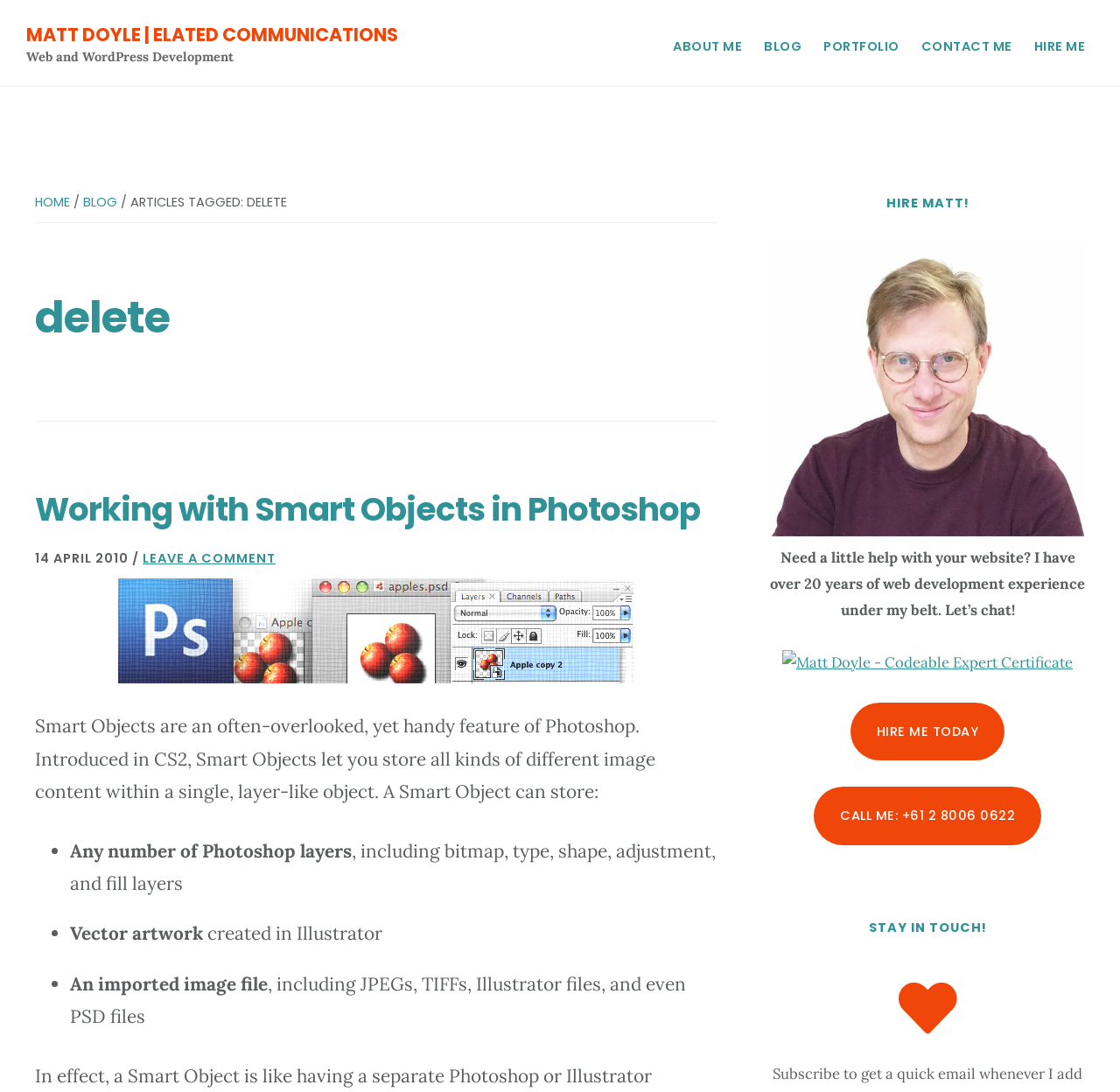Please identify the bounding box coordinates of the element's region that should be clicked to execute the following instruction: "read article about working with smart objects in photoshop". The bounding box coordinates must be four float numbers between 0 and 1, i.e., [left, top, right, bottom].

[0.031, 0.446, 0.625, 0.487]